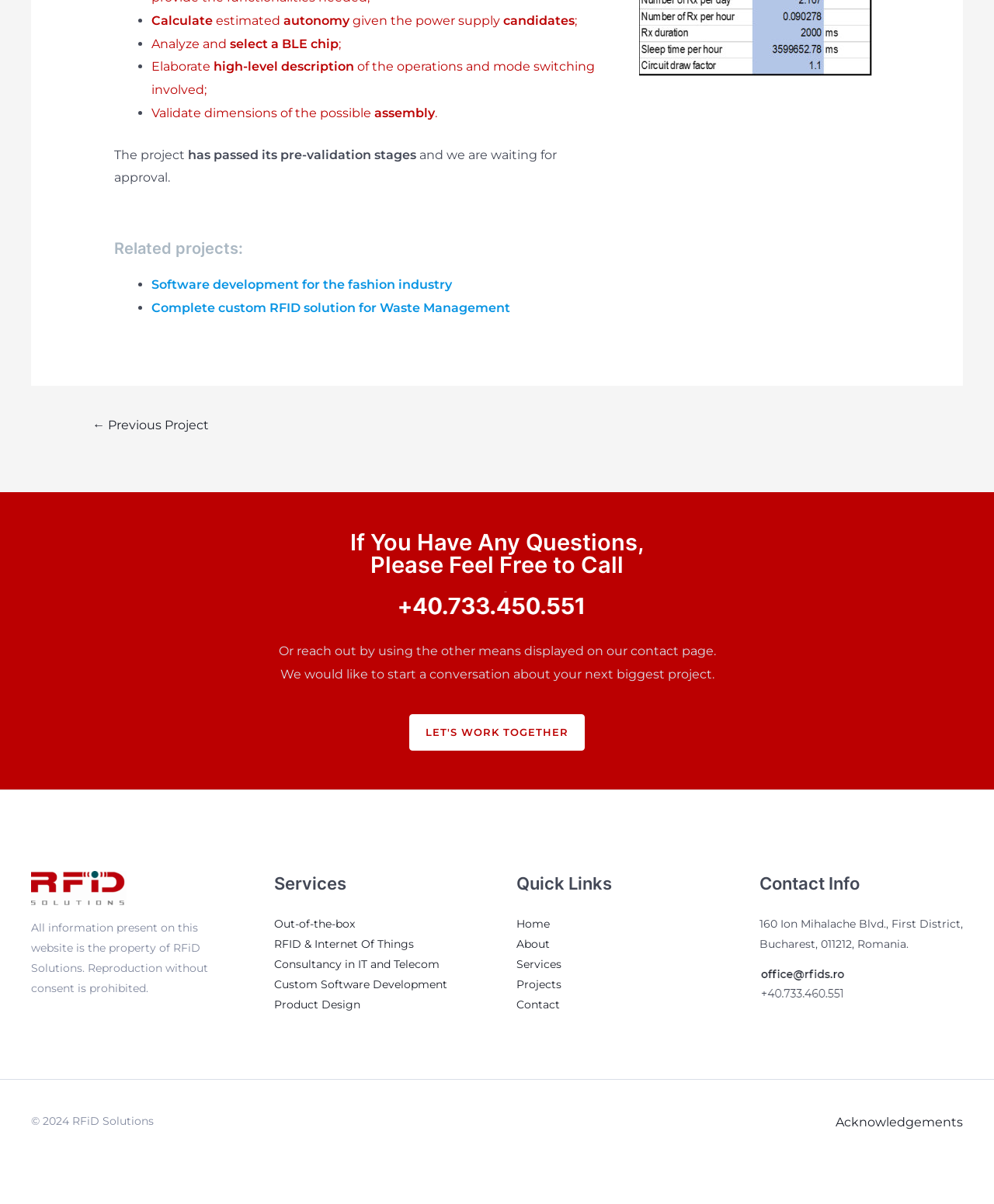Use a single word or phrase to answer the question: How many related projects are listed?

2